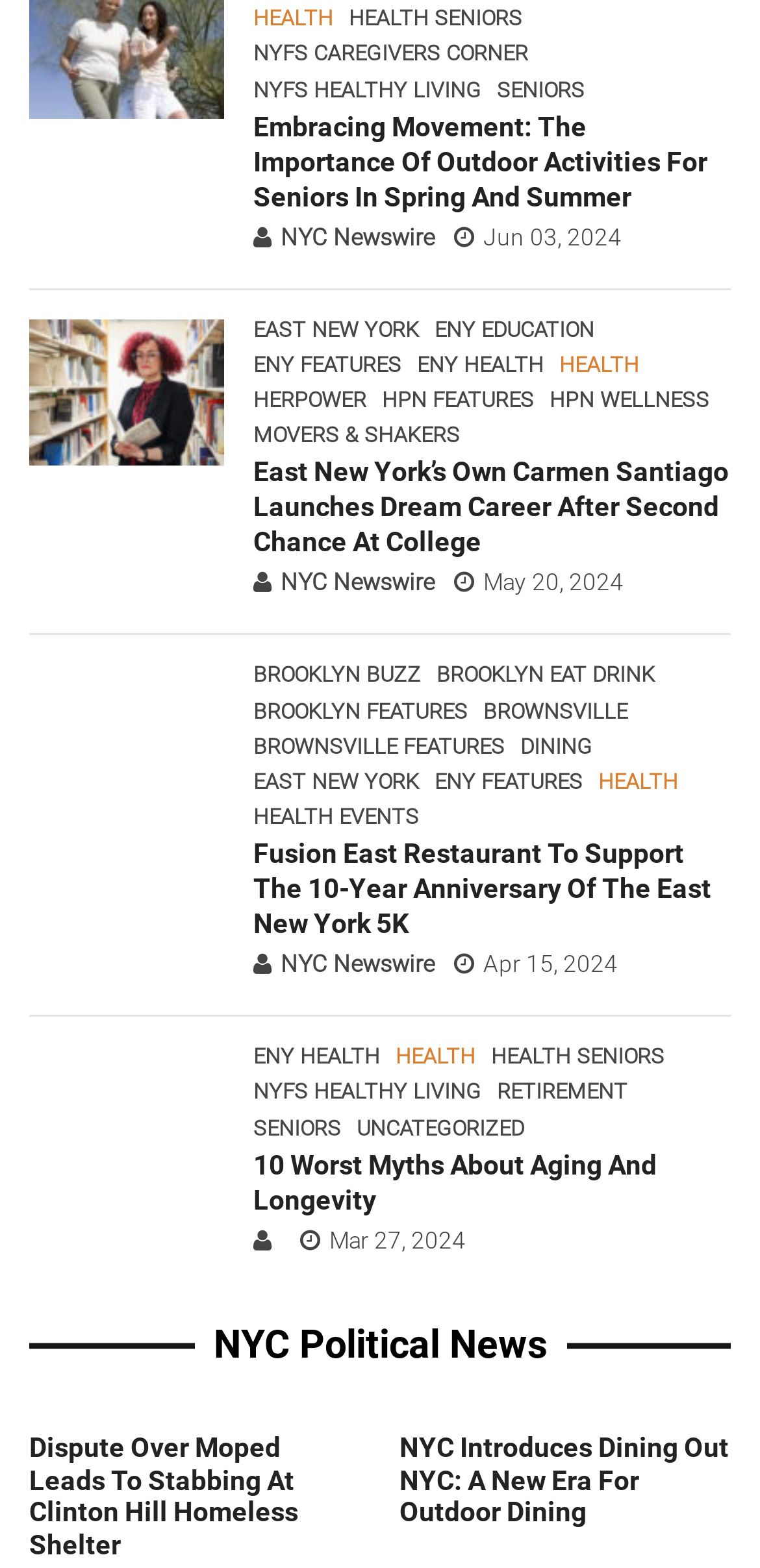Provide your answer to the question using just one word or phrase: How many 'HEALTH' links are there on this webpage?

3